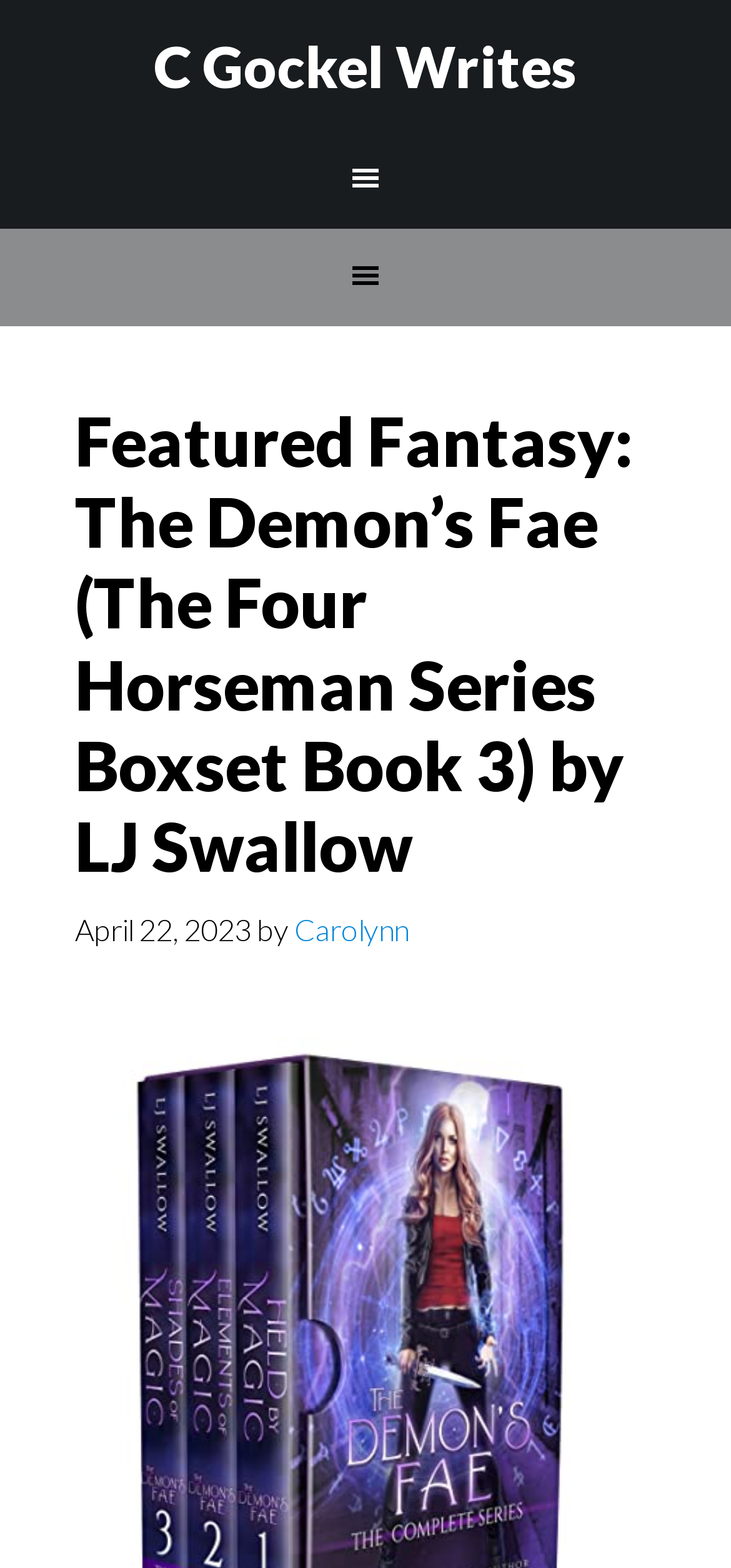Respond with a single word or short phrase to the following question: 
When was the featured fantasy book posted?

April 22, 2023